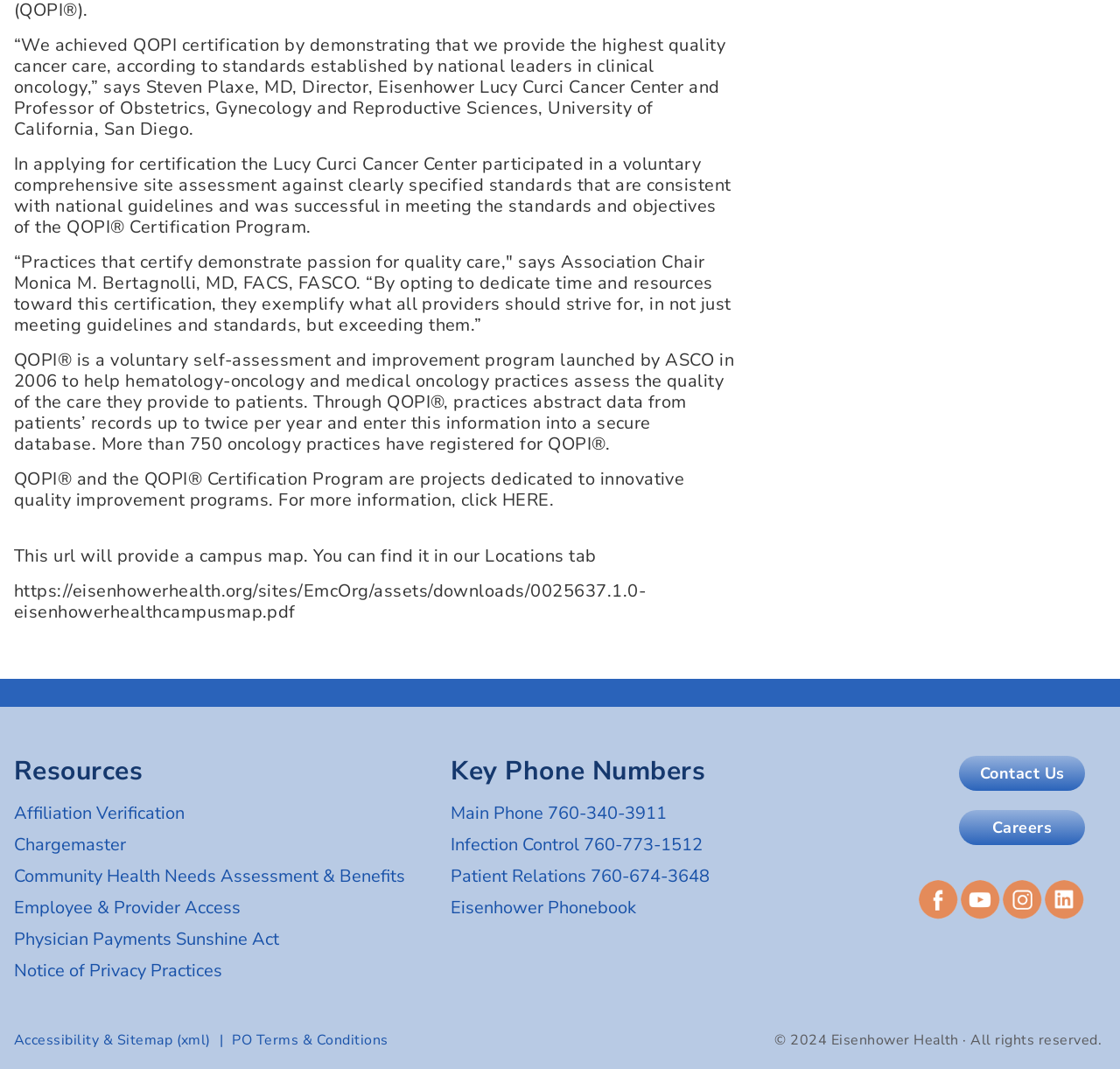Please find the bounding box coordinates in the format (top-left x, top-left y, bottom-right x, bottom-right y) for the given element description. Ensure the coordinates are floating point numbers between 0 and 1. Description: Physician Payments Sunshine Act

[0.012, 0.867, 0.249, 0.889]